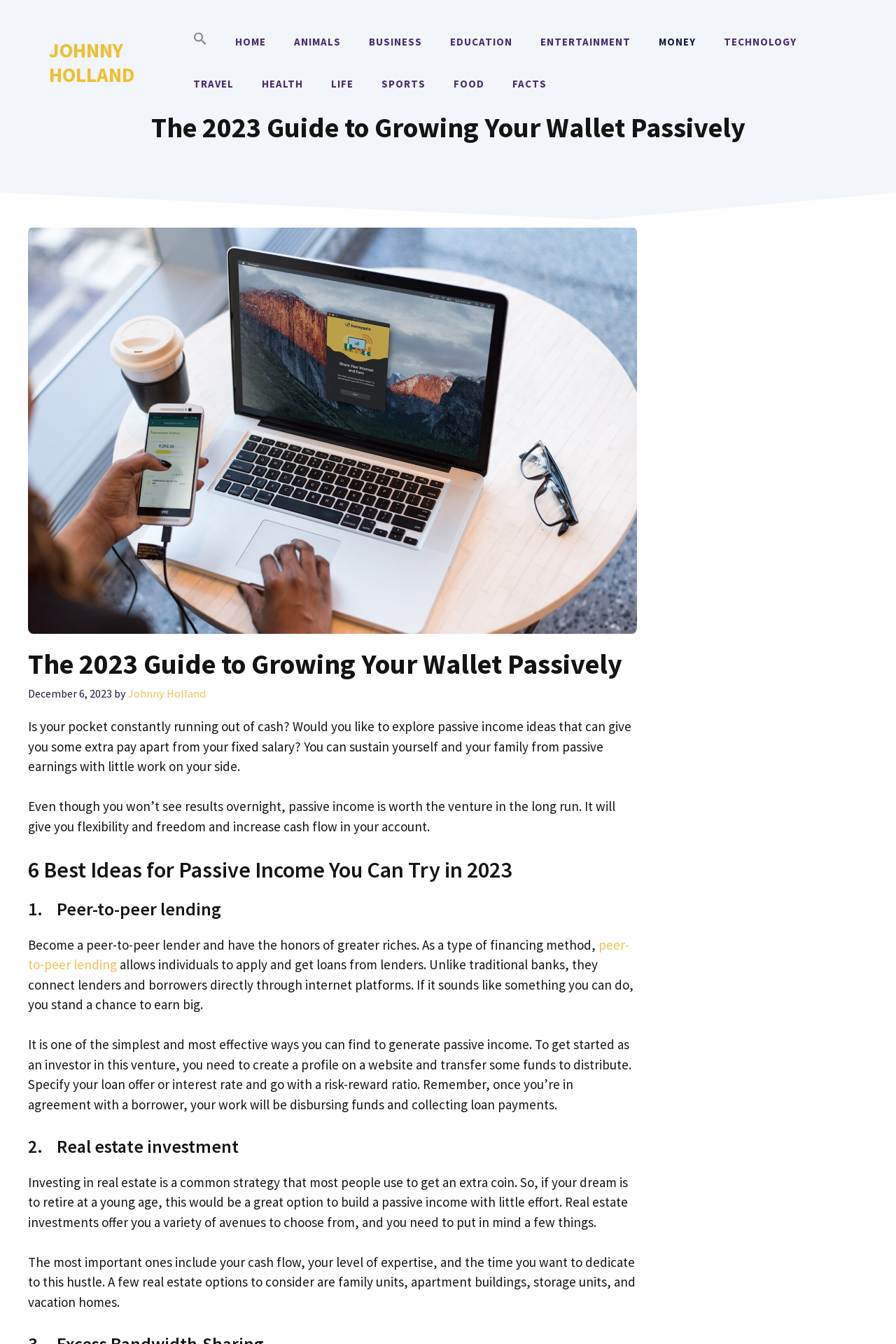What is the date of the article?
Using the details shown in the screenshot, provide a comprehensive answer to the question.

I found the date by looking at the time element, which contains the static text 'December 6, 2023'.